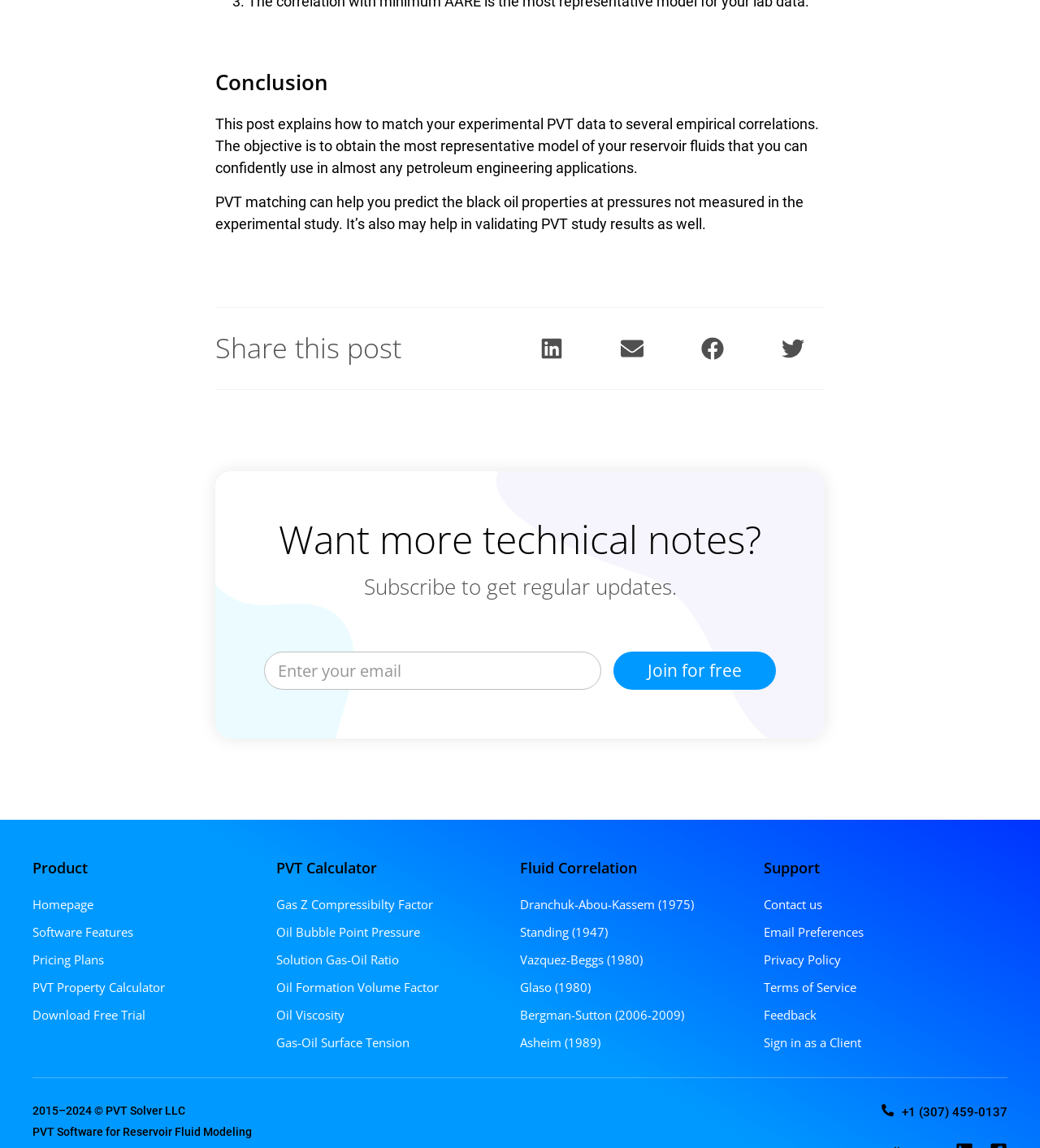Identify the bounding box coordinates necessary to click and complete the given instruction: "Go to the PVT Property Calculator page".

[0.031, 0.854, 0.159, 0.868]